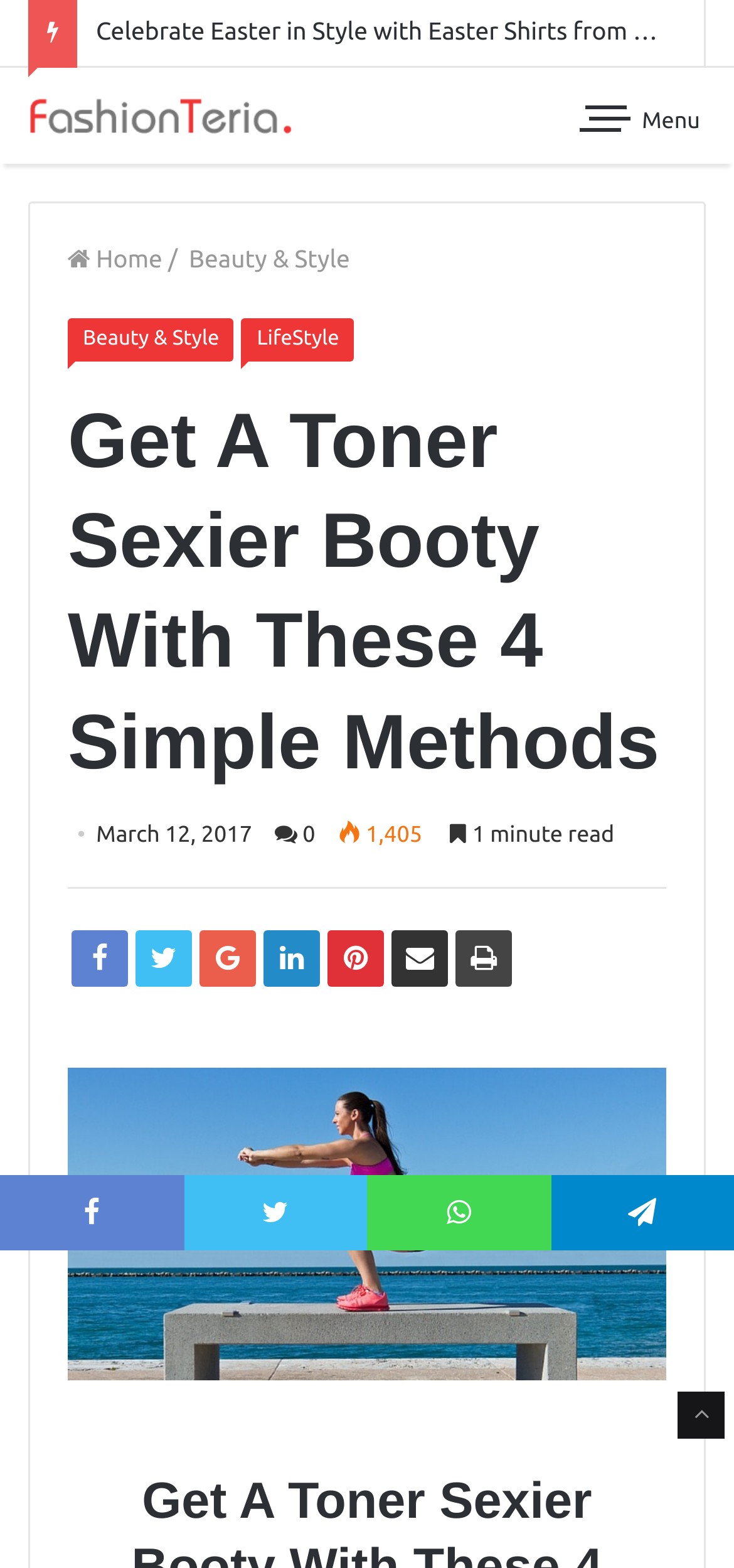Based on the element description "Beauty & Style", predict the bounding box coordinates of the UI element.

[0.25, 0.157, 0.477, 0.174]